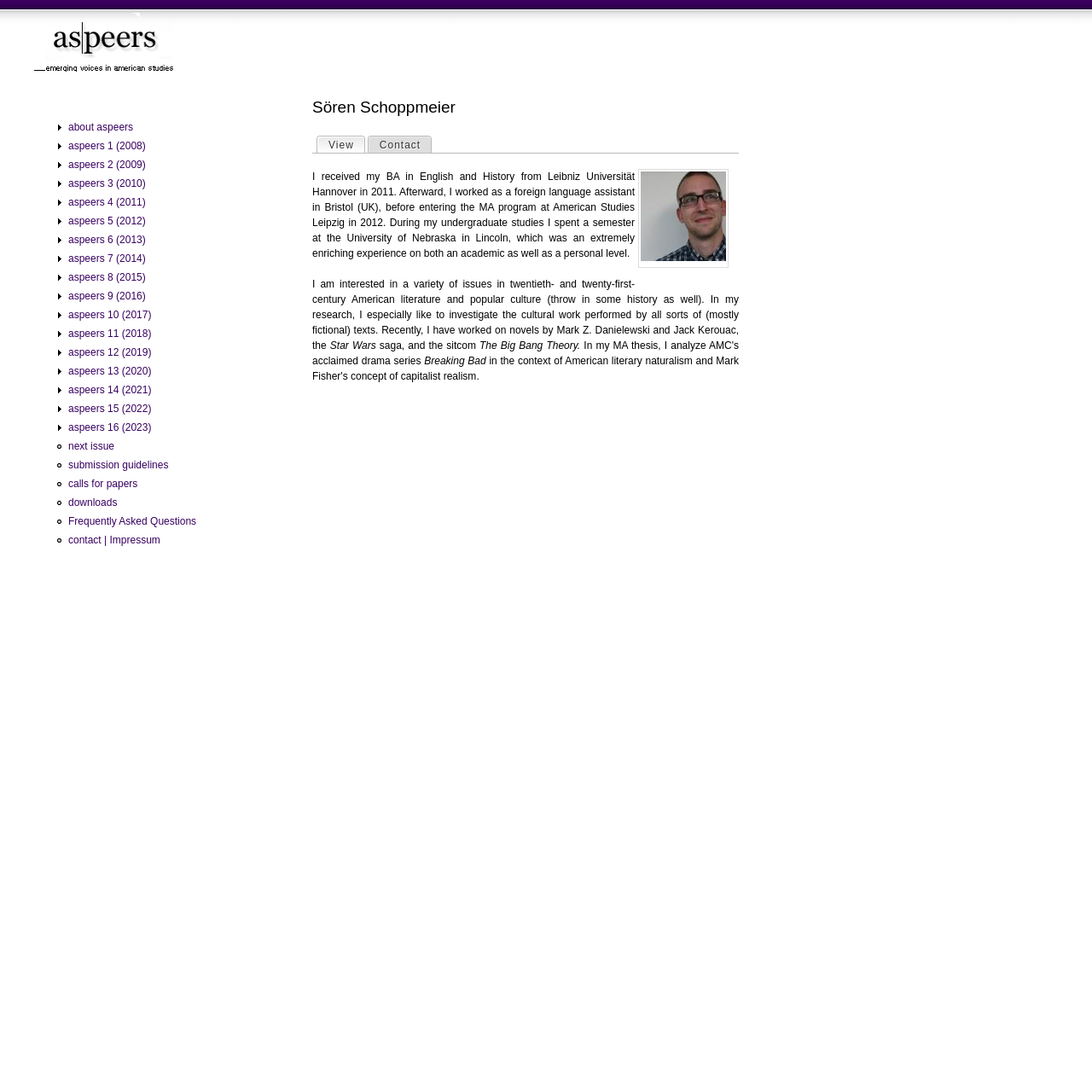Summarize the webpage with intricate details.

This webpage is about Sören Schoppmeier, and it appears to be a personal profile or academic homepage. At the top, there is a link to "Jump to navigation". Below that, there is a main section that takes up most of the page. 

In the main section, there is a heading that reads "Sören Schoppmeier", followed by a heading that says "Primary tabs" with three links: "View (active tab)", "Contact", and an image of Sören Schoppmeier. 

Below the headings, there is a paragraph of text that describes Sören Schoppmeier's educational background, including his BA in English and History from Leibniz Universität Hannover and his MA program at American Studies Leipzig. 

Following that, there is another paragraph that discusses Sören Schoppmeier's research interests, including American literature and popular culture, with specific mentions of authors Mark Z. Danielewski and Jack Kerouac, as well as the Star Wars saga and TV shows The Big Bang Theory and Breaking Bad.

To the right of the main section, there is a complementary section that contains a list of links to various issues of "aspeers" (a journal or publication) from 2008 to 2023, as well as links to "next issue", "submission guidelines", "calls for papers", "downloads", "Frequently Asked Questions", and "contact | Impressum".